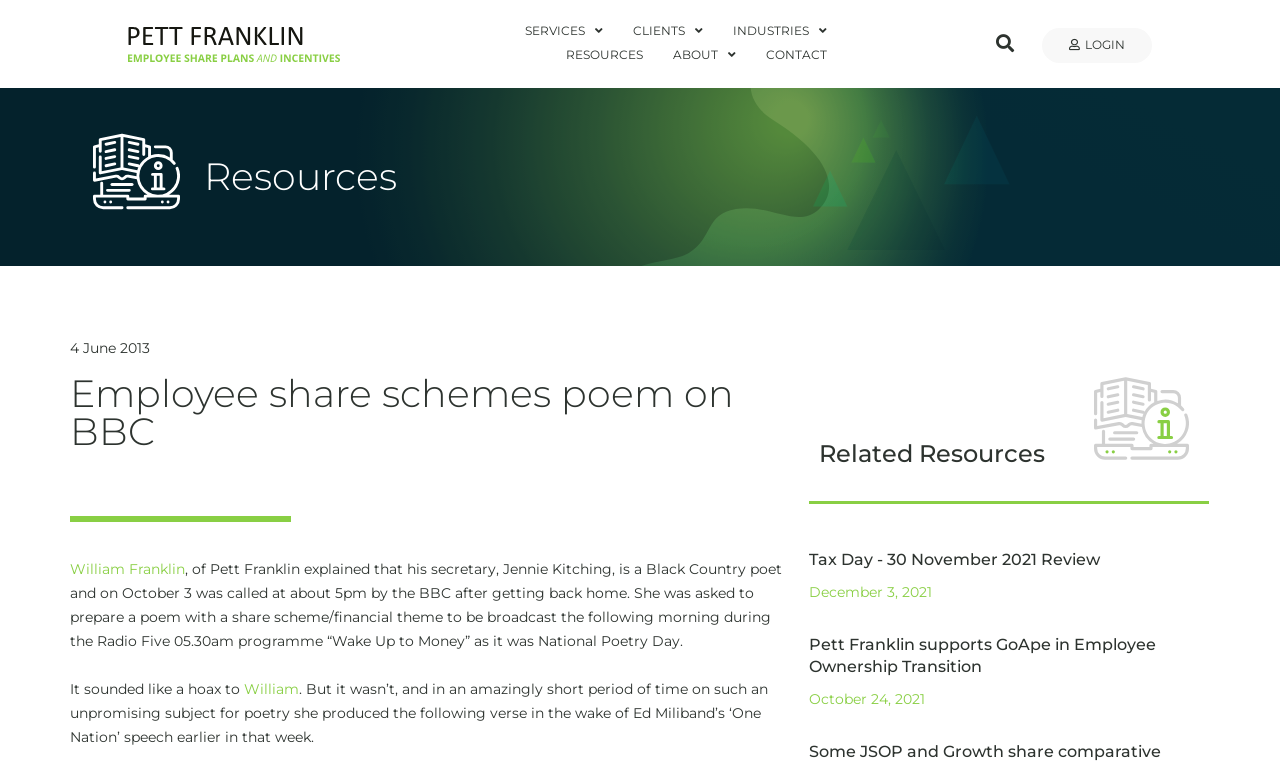Give a one-word or short phrase answer to this question: 
What is the name of the company?

Pett Franklin